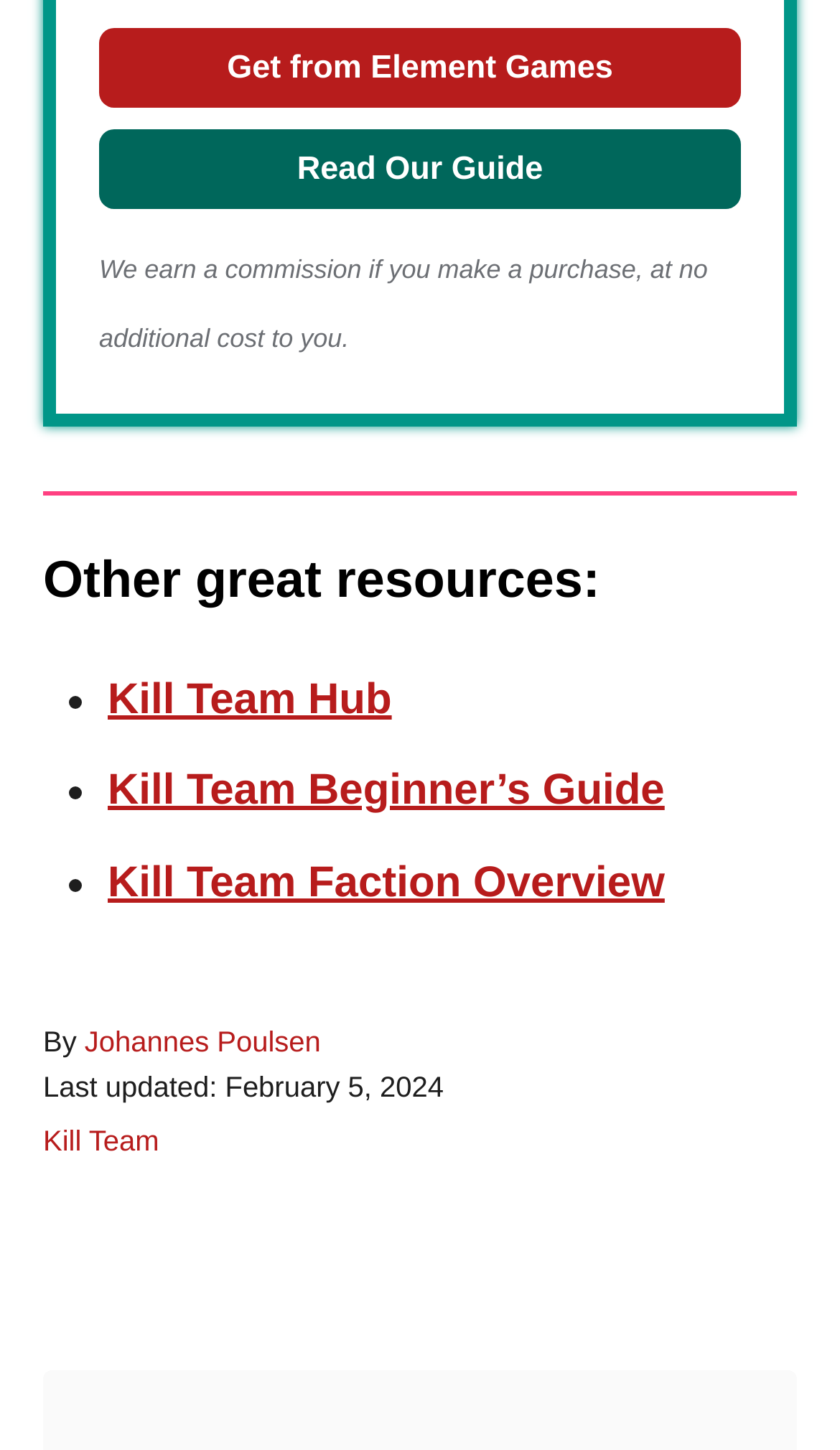Determine the bounding box for the UI element described here: "Get from Element Games".

[0.118, 0.019, 0.882, 0.074]